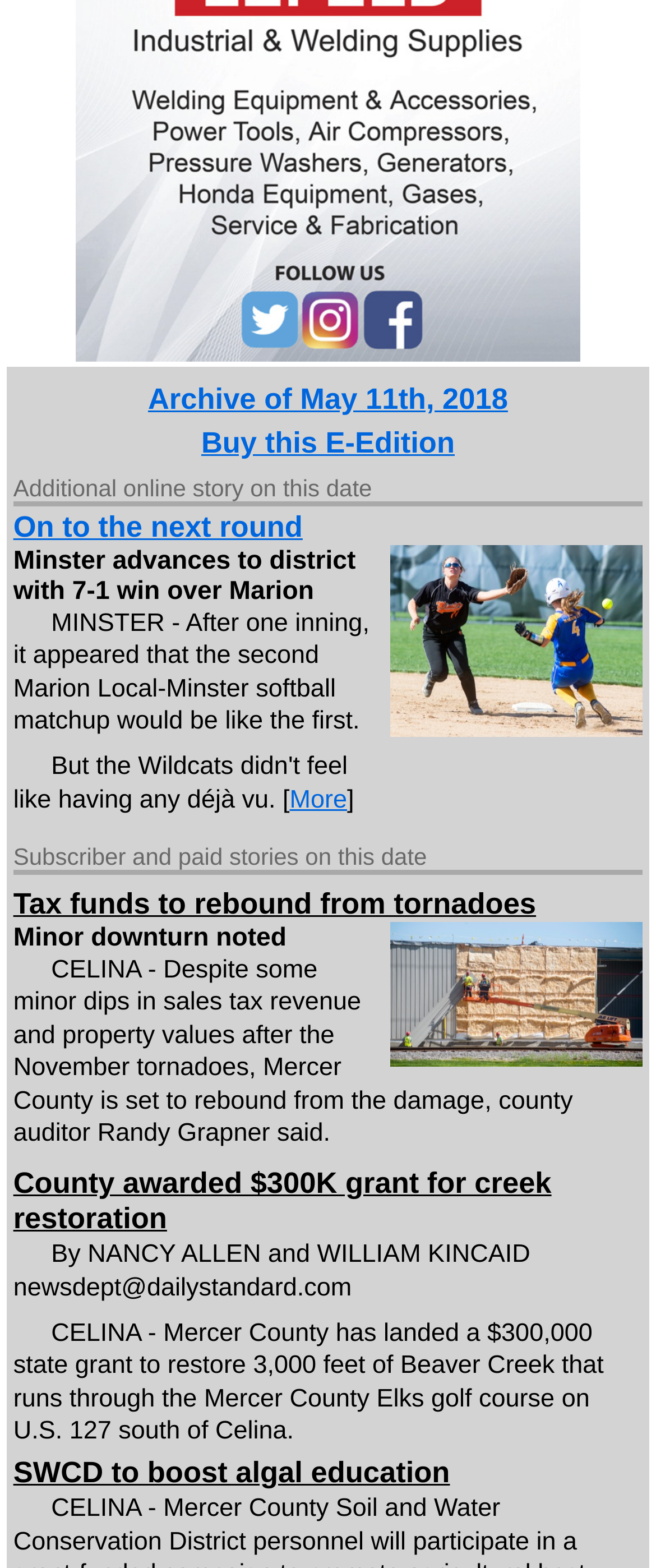How many images are on this webpage?
Use the image to answer the question with a single word or phrase.

2